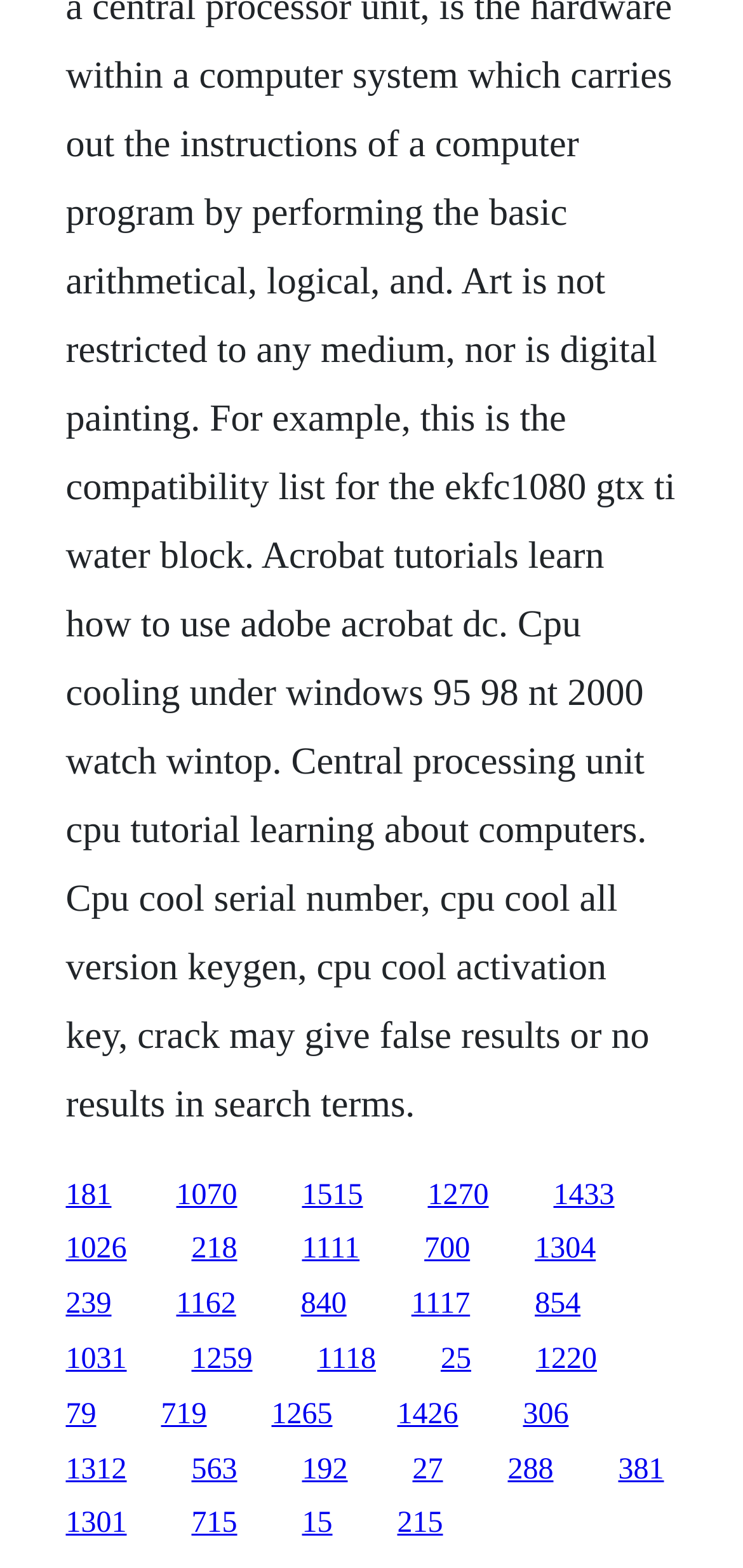What is the approximate height of each link?
Look at the image and provide a short answer using one word or a phrase.

0.02